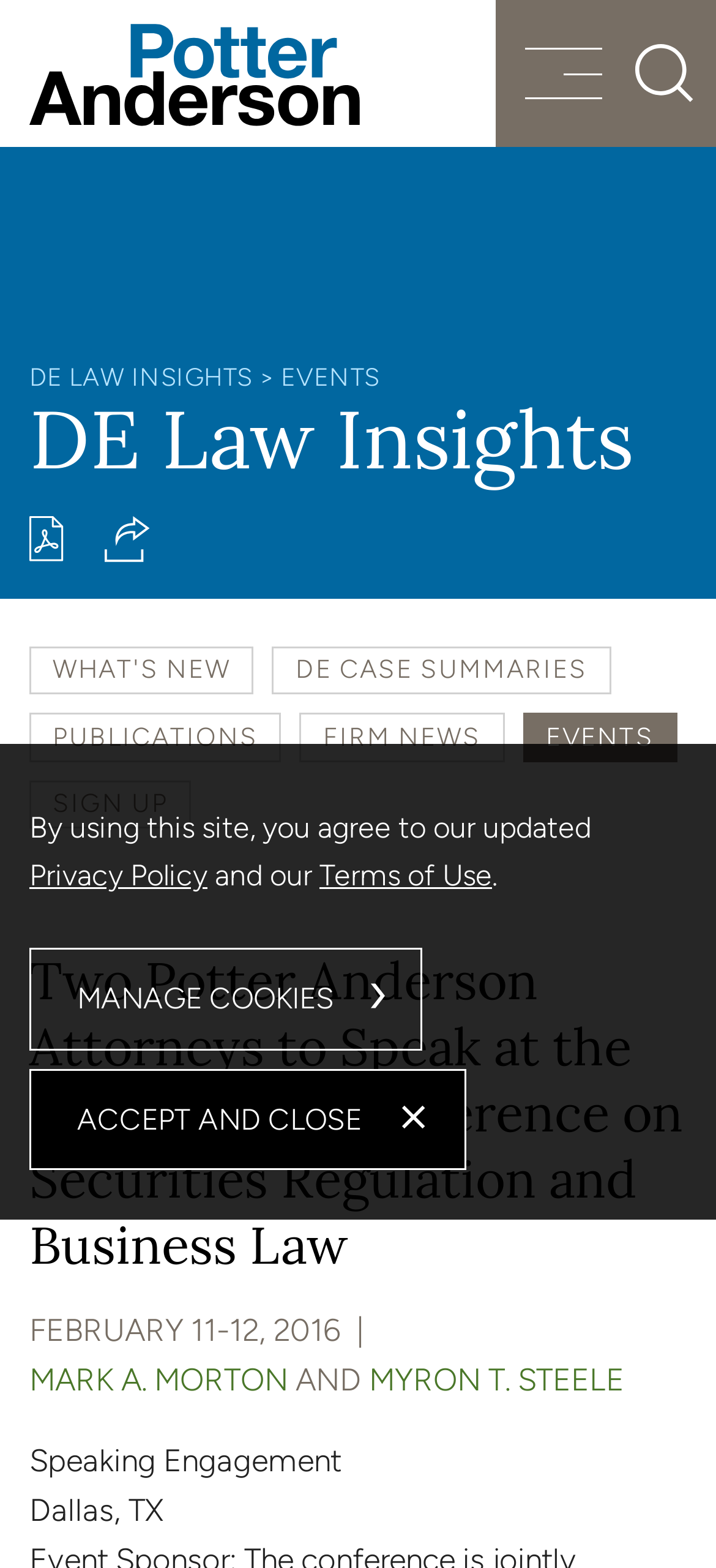Use one word or a short phrase to answer the question provided: 
How many attorneys are speaking at the conference?

2